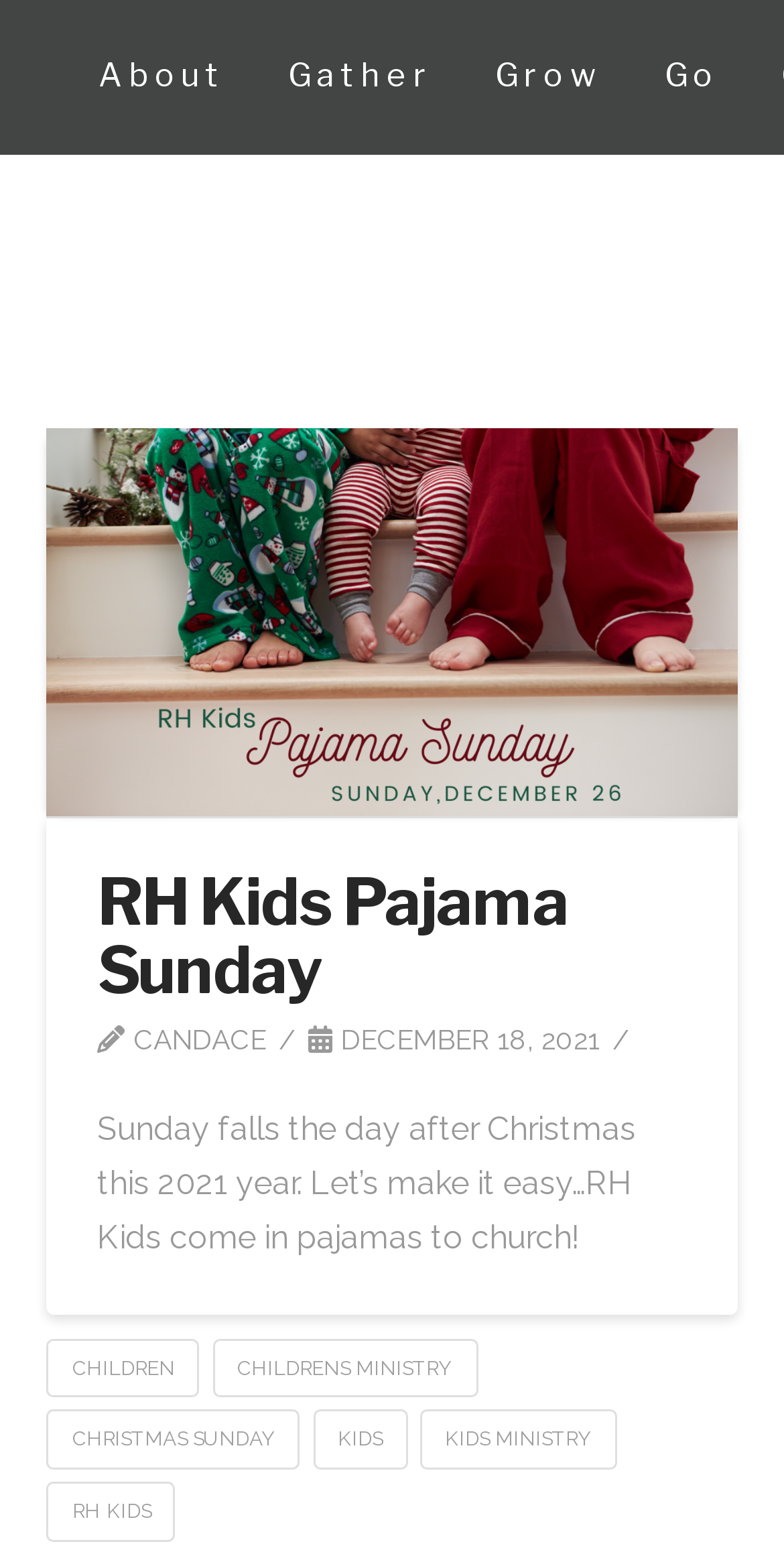Specify the bounding box coordinates of the element's area that should be clicked to execute the given instruction: "go to CHILDREN page". The coordinates should be four float numbers between 0 and 1, i.e., [left, top, right, bottom].

[0.06, 0.863, 0.255, 0.902]